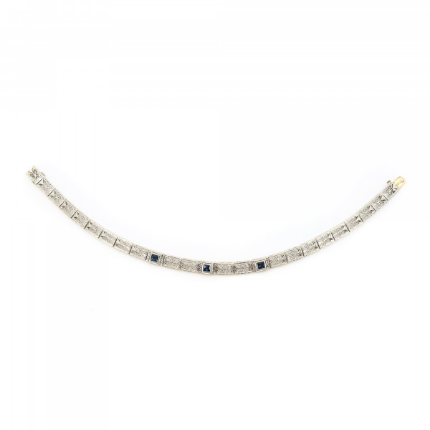What type of gemstones adorn the bracelet?
Please respond to the question with a detailed and informative answer.

The caption highlights that the bracelet features shimmering sapphires that catch the light mesmerizingly, which implies that sapphires are the type of gemstones used to adorn the bracelet.